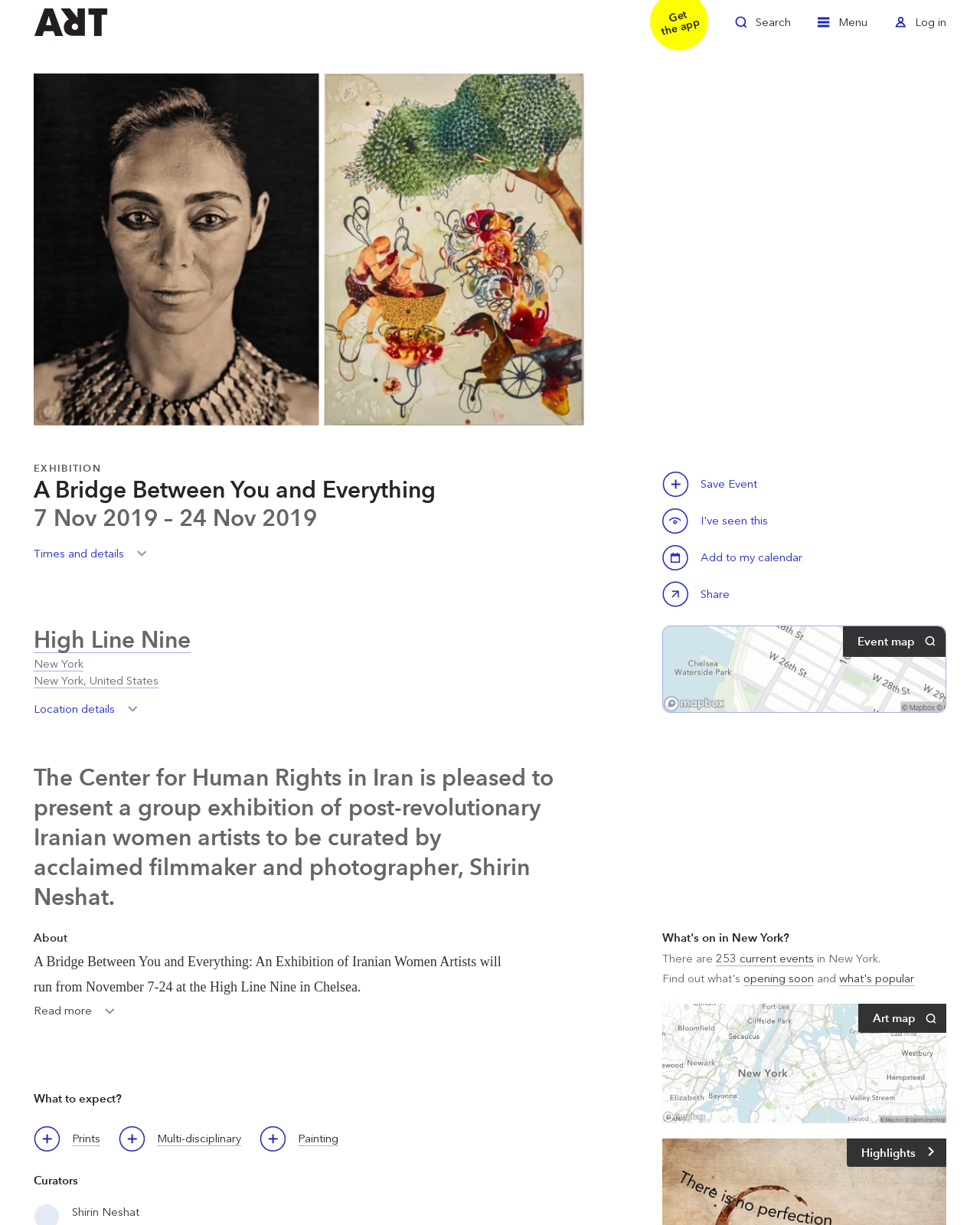Provide the bounding box coordinates in the format (top-left x, top-left y, bottom-right x, bottom-right y). All values are floating point numbers between 0 and 1. Determine the bounding box coordinate of the UI element described as: MSR 2021

None